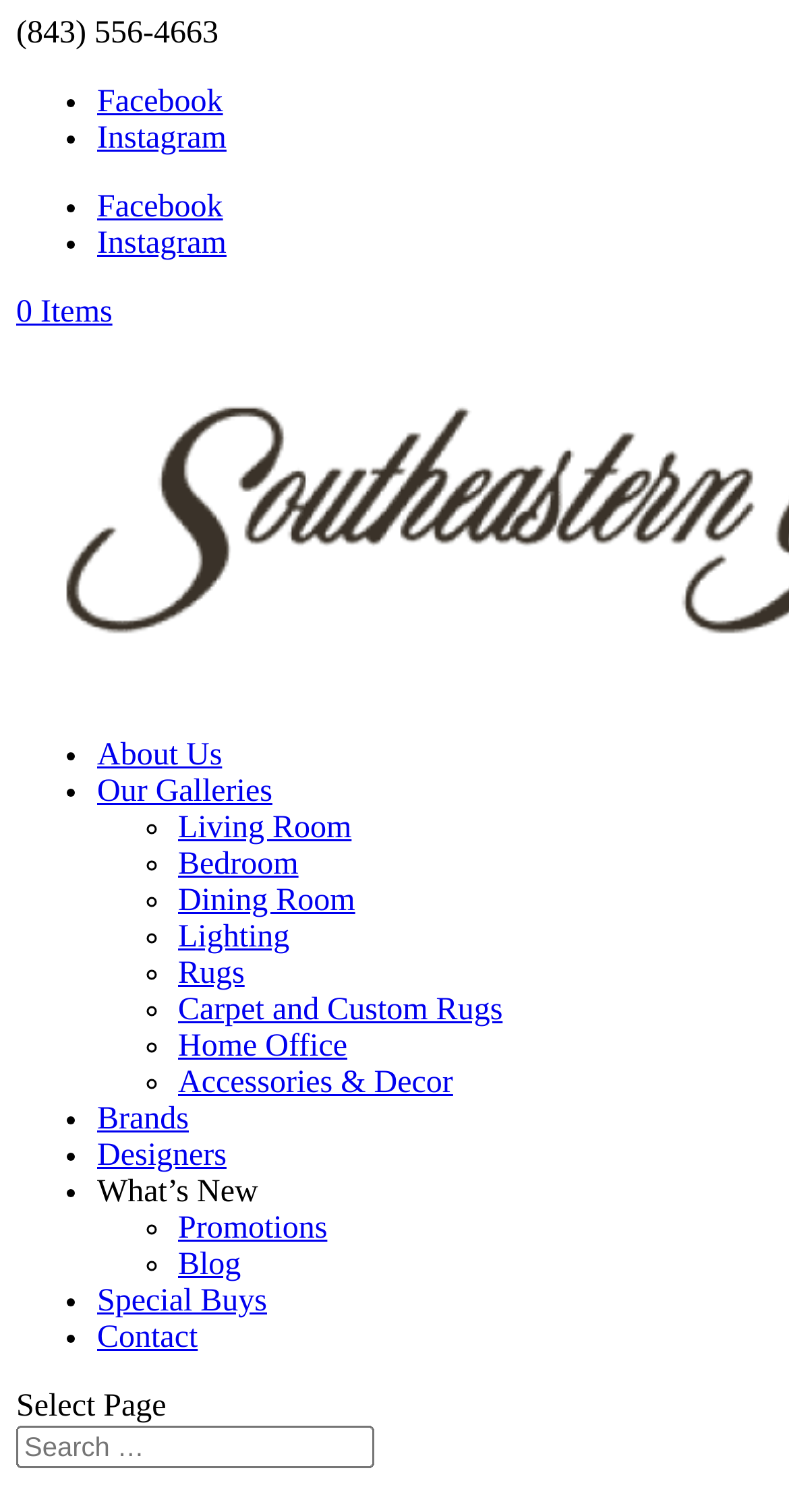Please identify the bounding box coordinates of where to click in order to follow the instruction: "Contact us".

[0.123, 0.873, 0.251, 0.896]